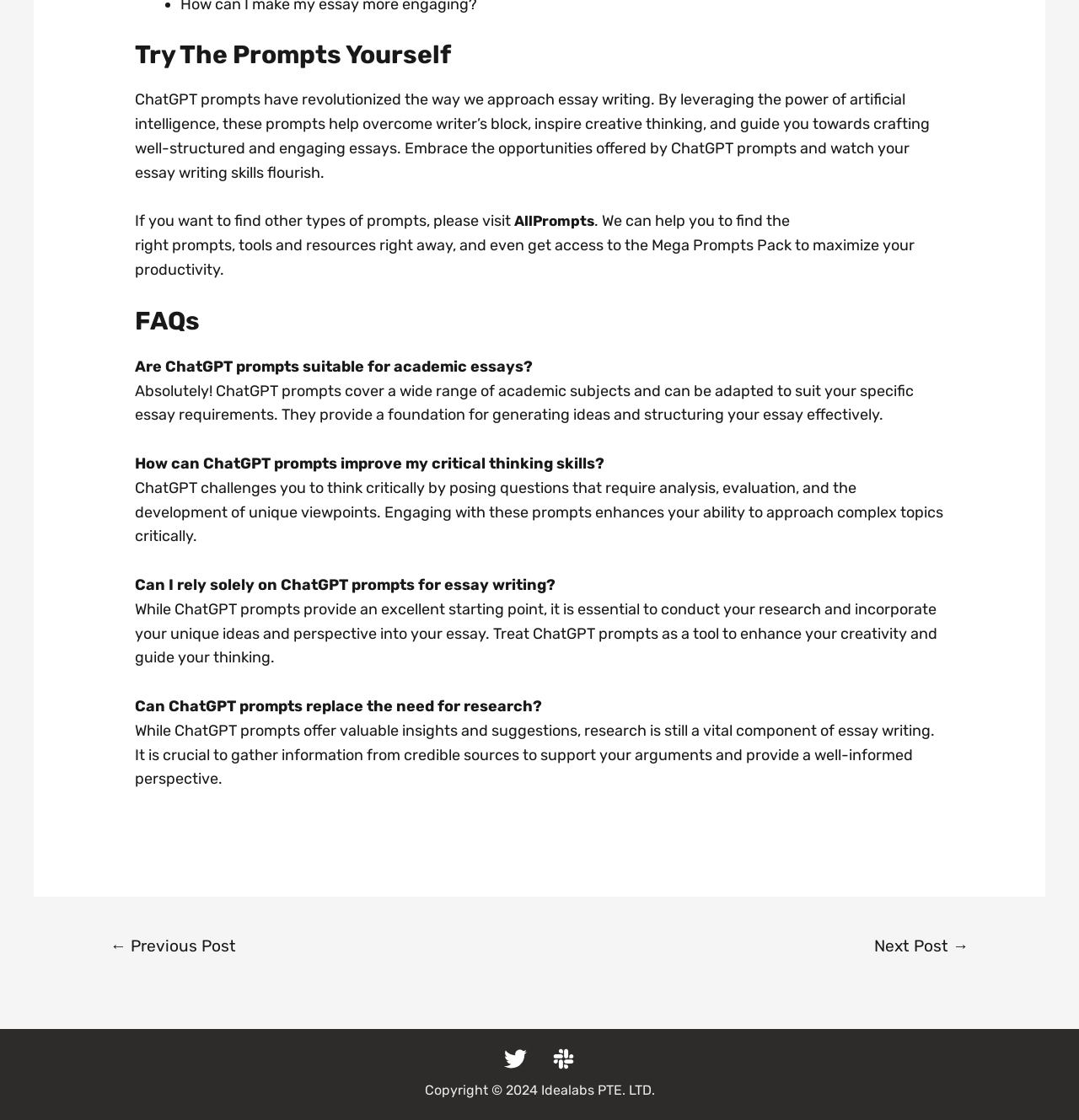What is the main topic of the webpage?
Using the details shown in the screenshot, provide a comprehensive answer to the question.

The webpage is primarily focused on ChatGPT prompts, as evident from the heading 'Try The Prompts Yourself' and the subsequent text that explains the benefits of using ChatGPT prompts for essay writing.